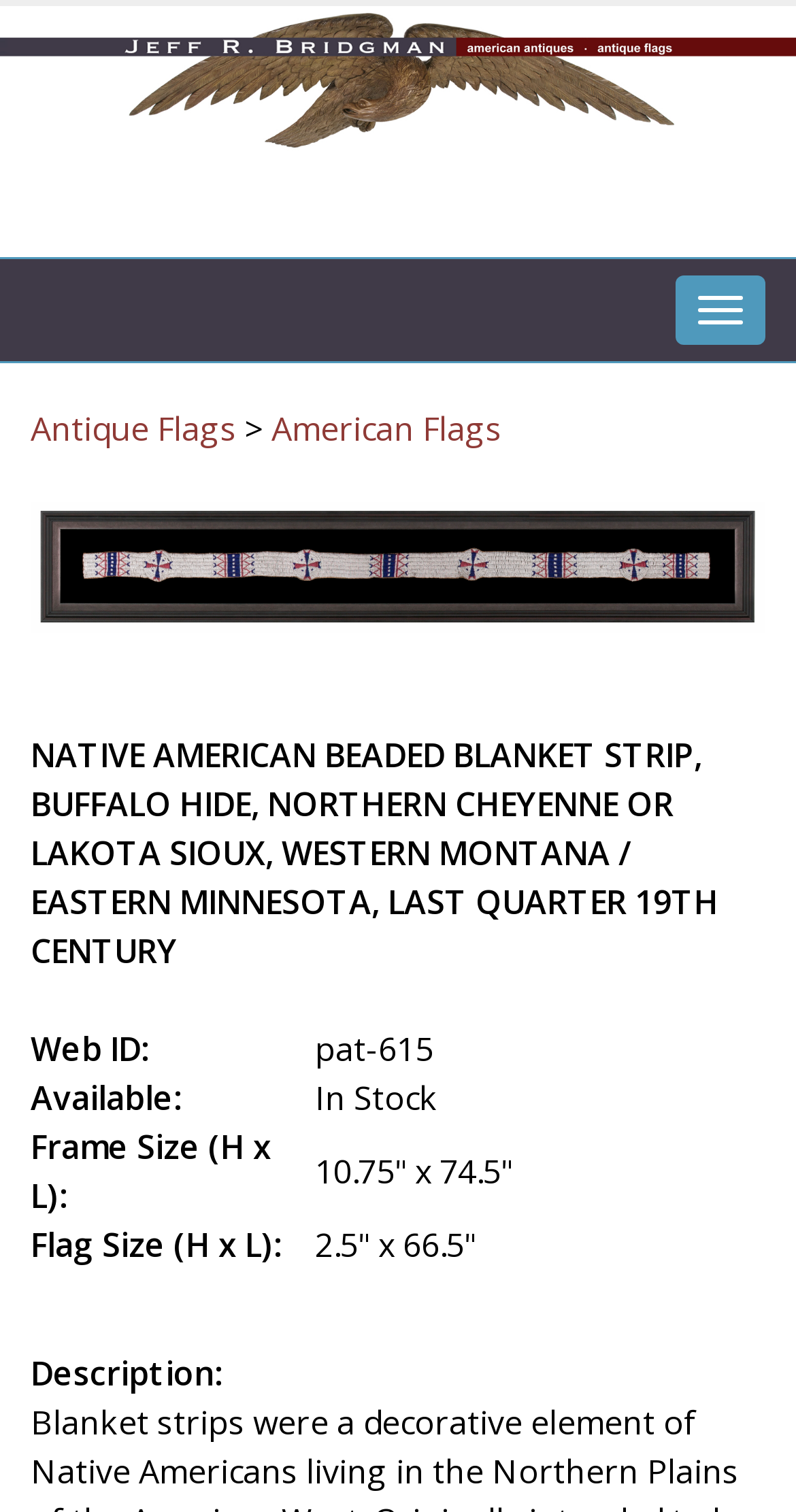Extract the bounding box coordinates for the HTML element that matches this description: "American Flags". The coordinates should be four float numbers between 0 and 1, i.e., [left, top, right, bottom].

[0.341, 0.268, 0.631, 0.298]